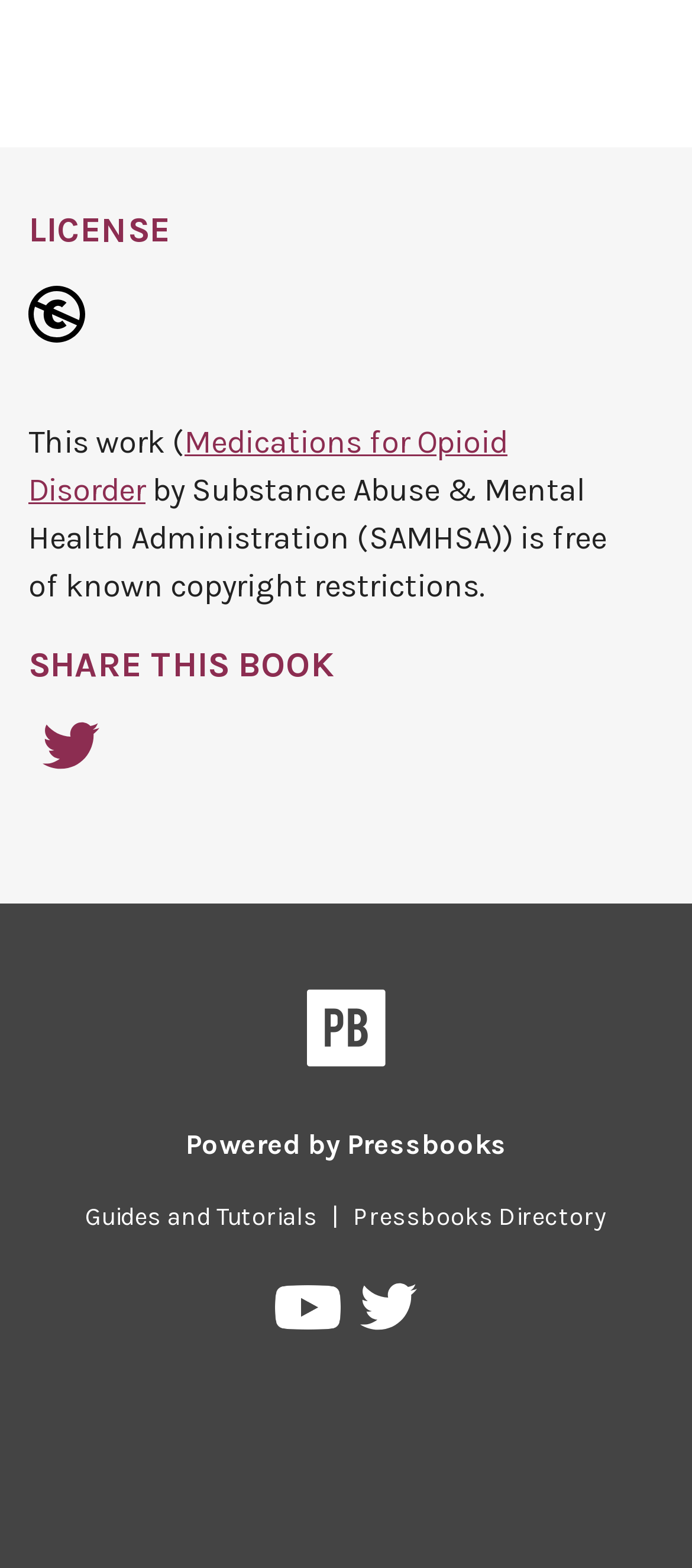What is the name of the platform powering the website?
Can you provide an in-depth and detailed response to the question?

The name of the platform powering the website is Pressbooks, as indicated by the logo and text 'Powered by Pressbooks' and 'Logo for Pressbooks'.